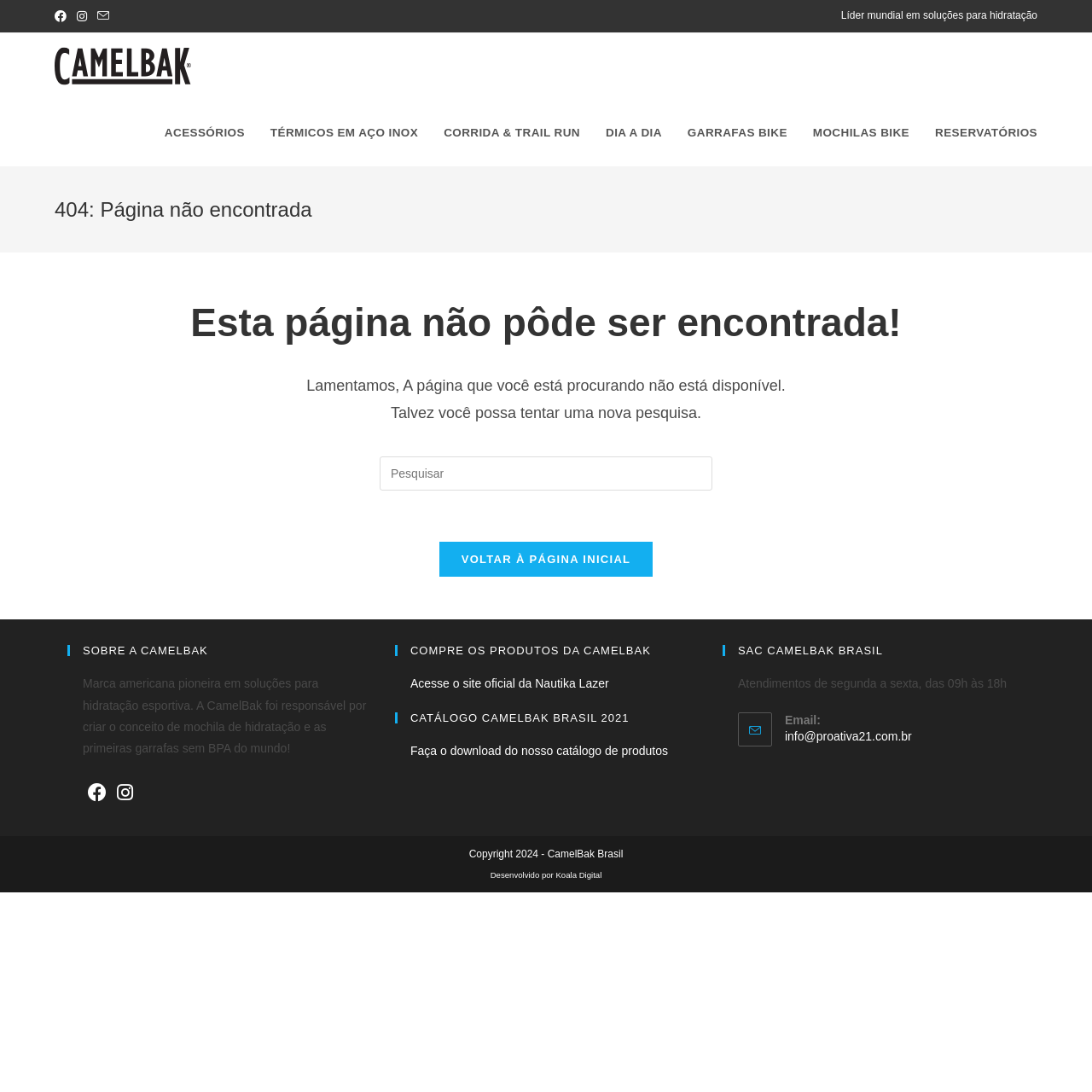Show the bounding box coordinates for the element that needs to be clicked to execute the following instruction: "Contact CamelBak Brasil". Provide the coordinates in the form of four float numbers between 0 and 1, i.e., [left, top, right, bottom].

[0.719, 0.668, 0.835, 0.681]